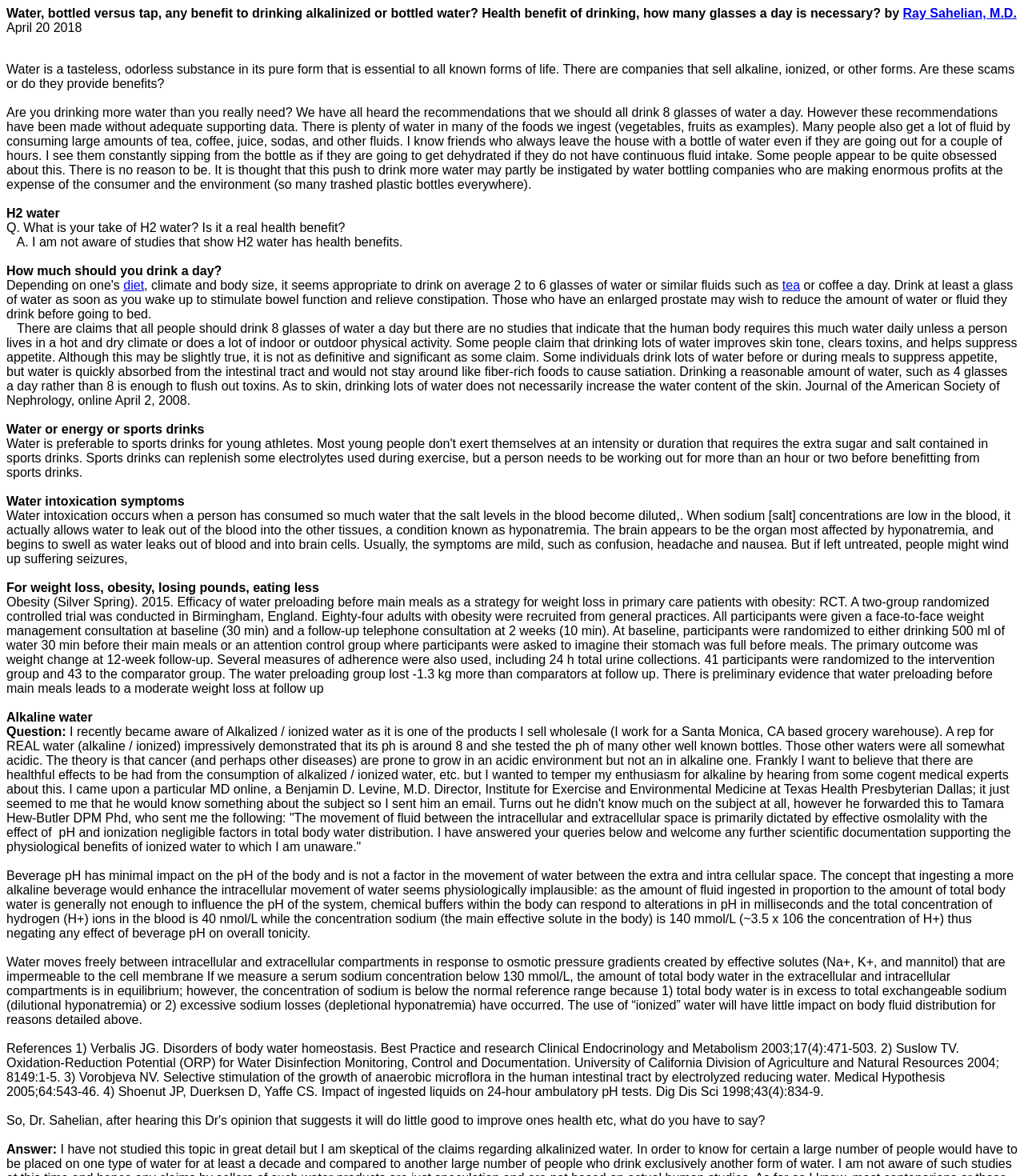Provide the bounding box coordinates of the UI element that matches the description: "Ray Sahelian, M.D.".

[0.882, 0.005, 0.993, 0.017]